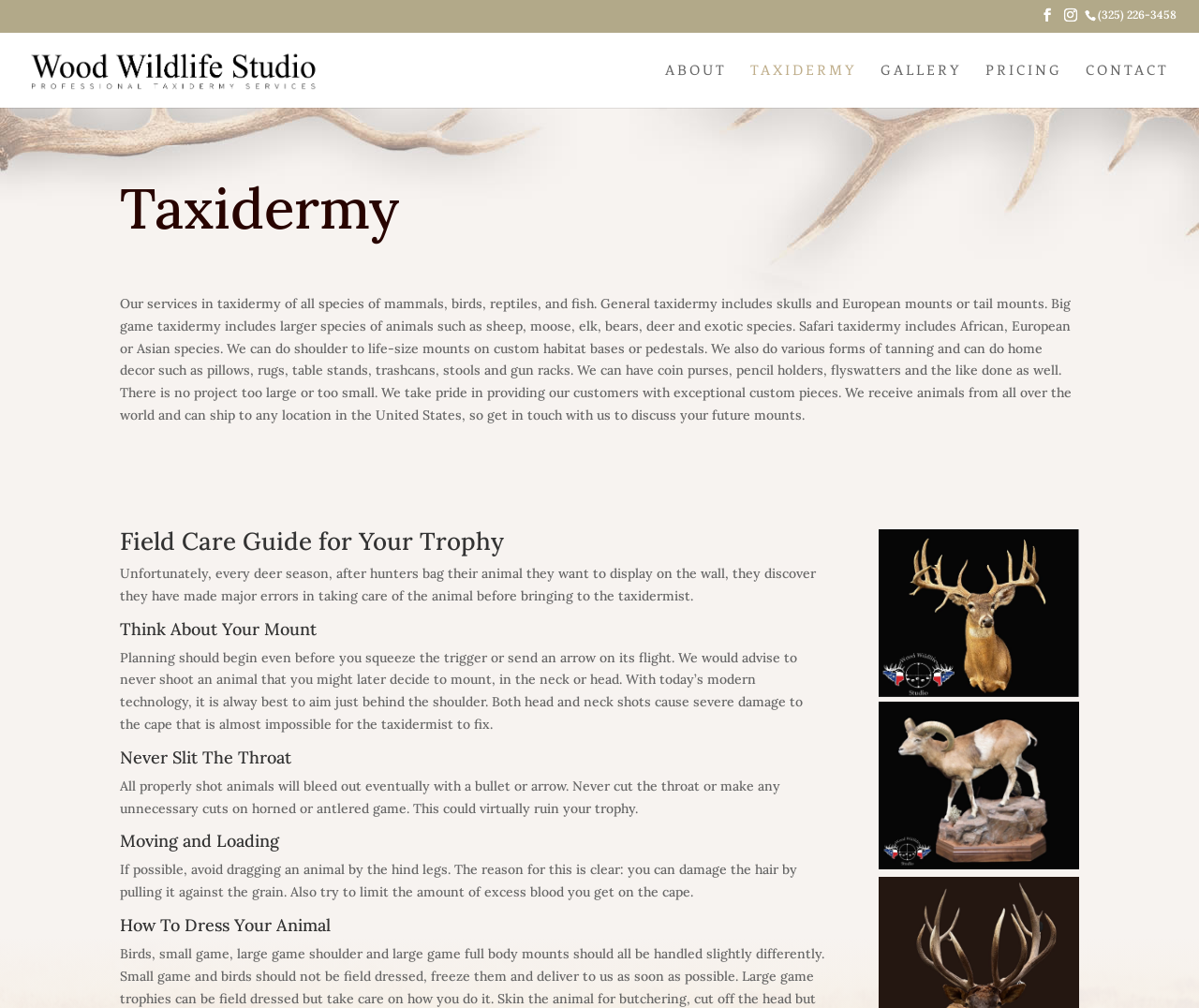What is the purpose of the 'Field Care Guide for Your Trophy' section?
Using the image, elaborate on the answer with as much detail as possible.

I inferred this by reading the heading 'Field Care Guide for Your Trophy' and the corresponding static text elements, which provide advice on how to handle an animal after it has been hunted, in order to preserve it for taxidermy.